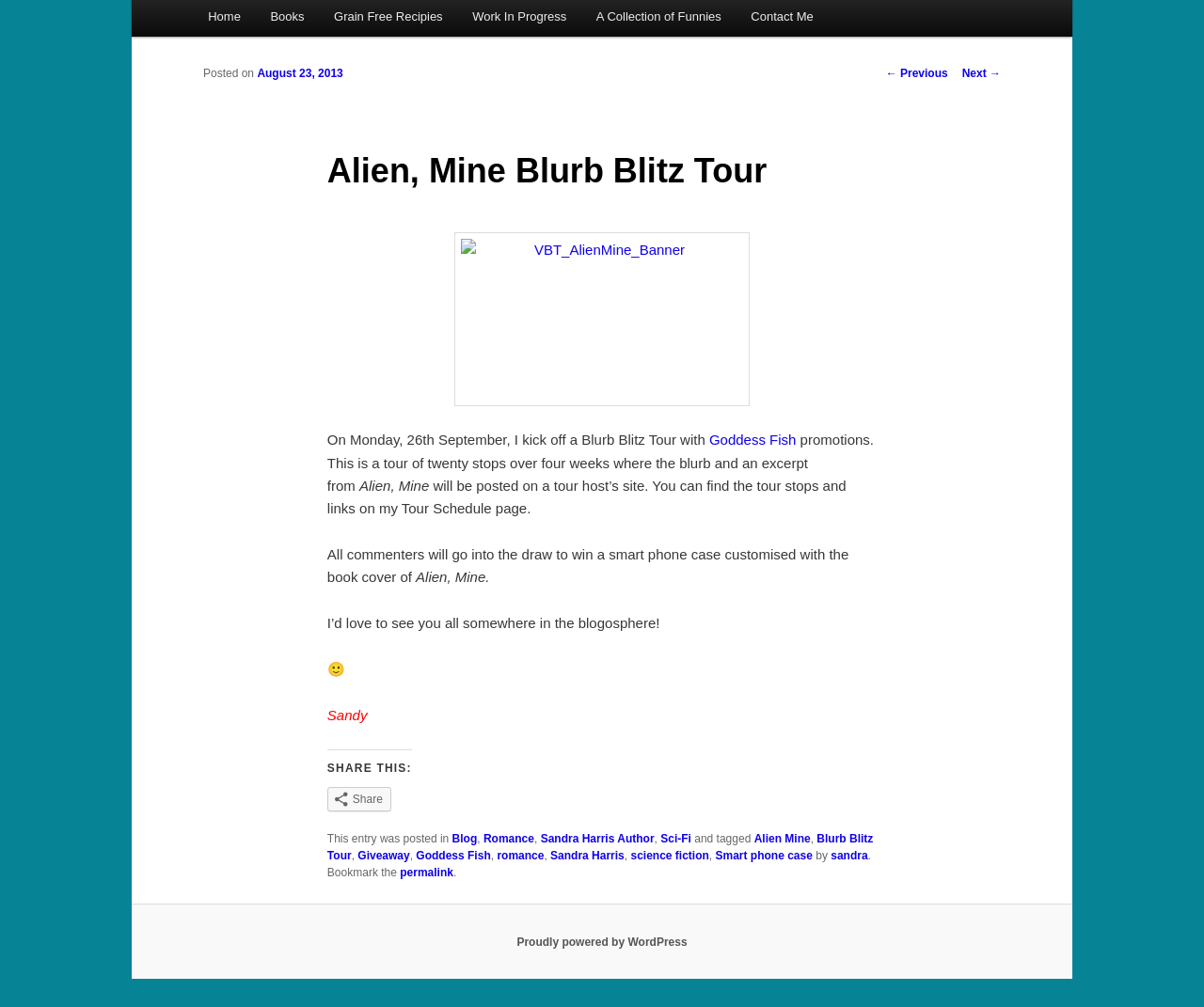Using the description: "Blurb Blitz Tour", identify the bounding box of the corresponding UI element in the screenshot.

[0.272, 0.826, 0.725, 0.856]